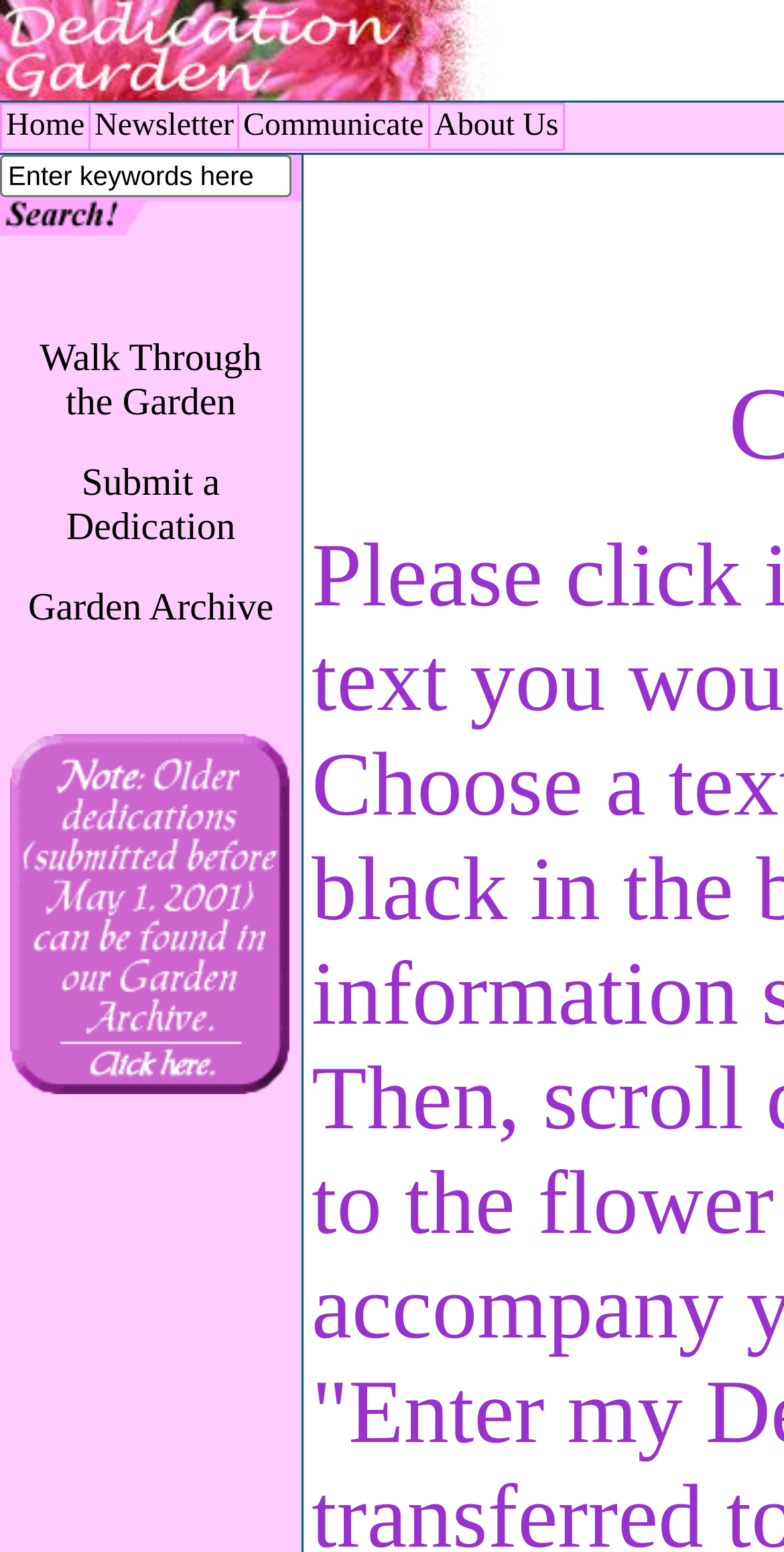Determine the bounding box coordinates of the clickable element to achieve the following action: 'go to home page'. Provide the coordinates as four float values between 0 and 1, formatted as [left, top, right, bottom].

[0.013, 0.066, 0.113, 0.088]